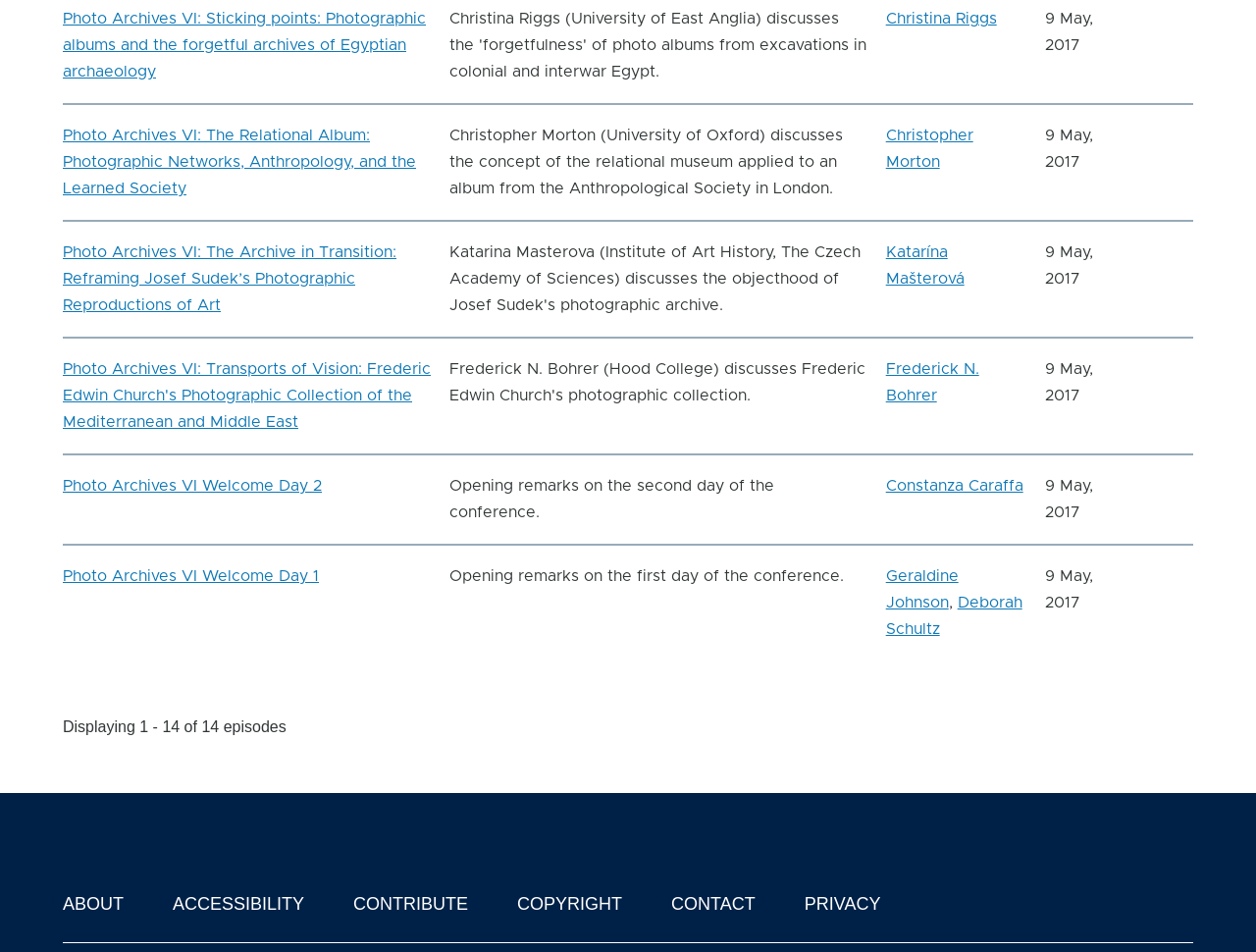Return the bounding box coordinates of the UI element that corresponds to this description: "Frederick N. Bohrer". The coordinates must be given as four float numbers in the range of 0 and 1, [left, top, right, bottom].

[0.705, 0.379, 0.779, 0.424]